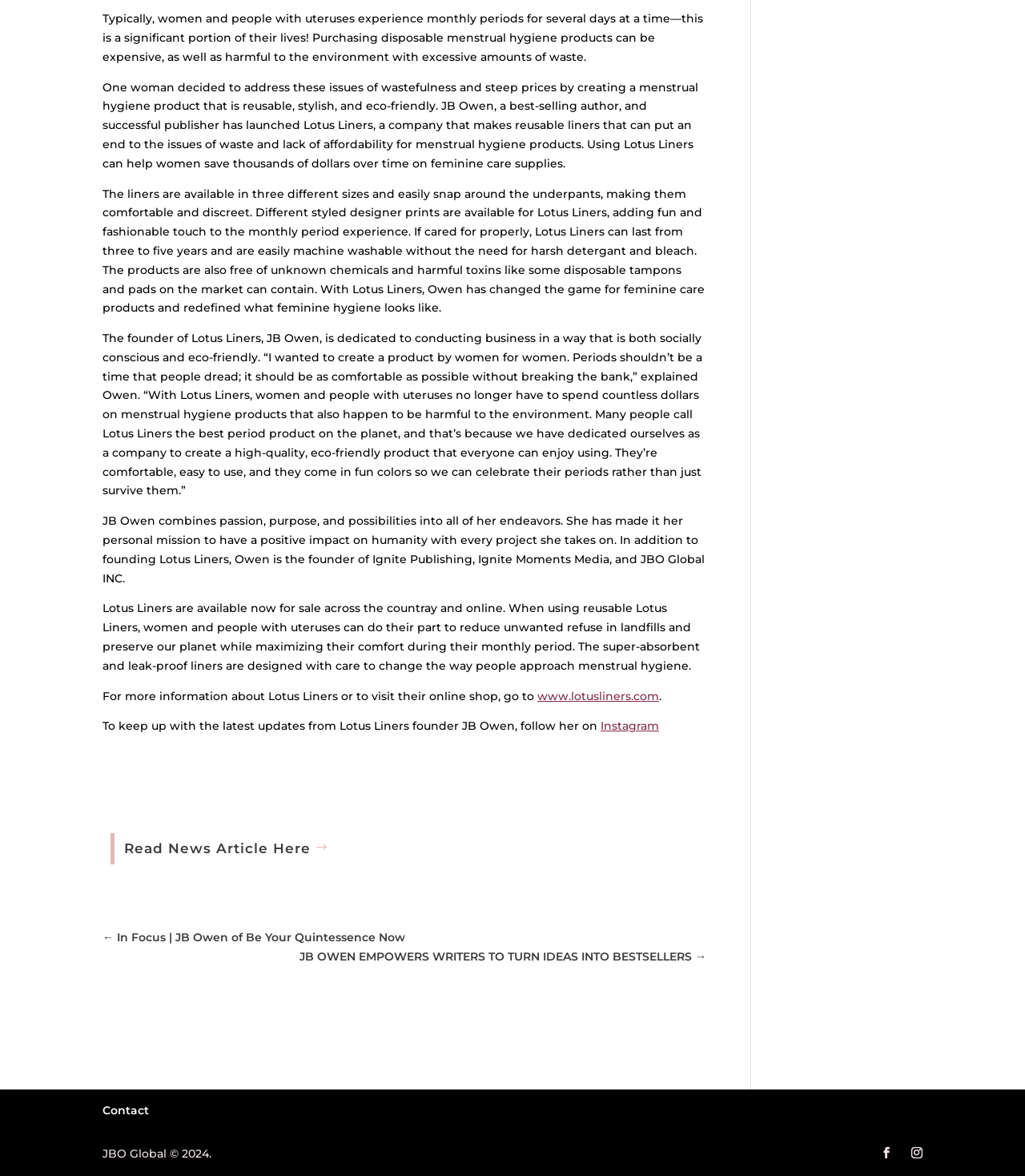Given the element description, predict the bounding box coordinates in the format (top-left x, top-left y, bottom-right x, bottom-right y). Make sure all values are between 0 and 1. Here is the element description: Read News Article Here

[0.112, 0.709, 0.33, 0.735]